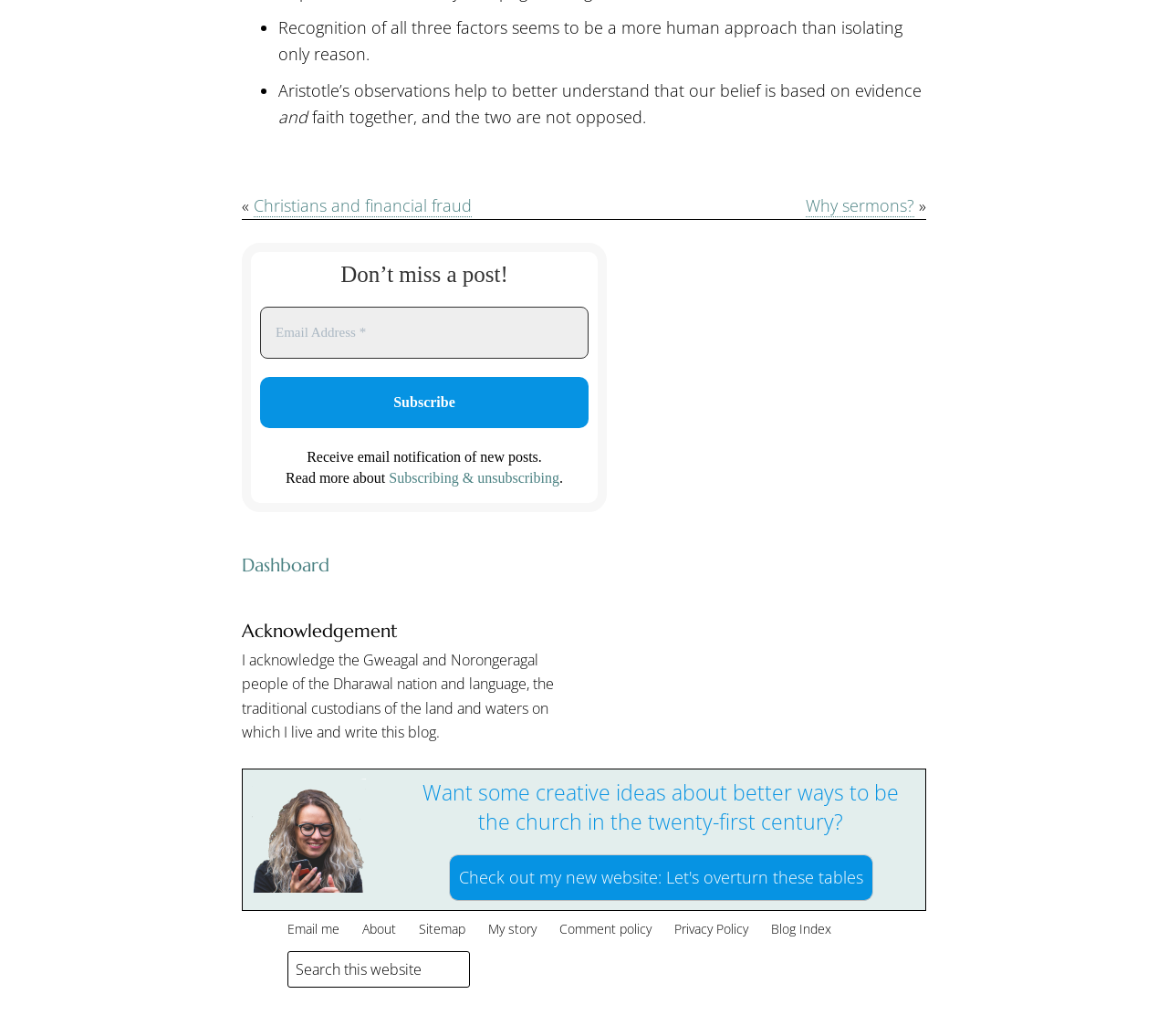Identify the bounding box coordinates for the element that needs to be clicked to fulfill this instruction: "Read about Christians and financial fraud". Provide the coordinates in the format of four float numbers between 0 and 1: [left, top, right, bottom].

[0.217, 0.188, 0.404, 0.21]